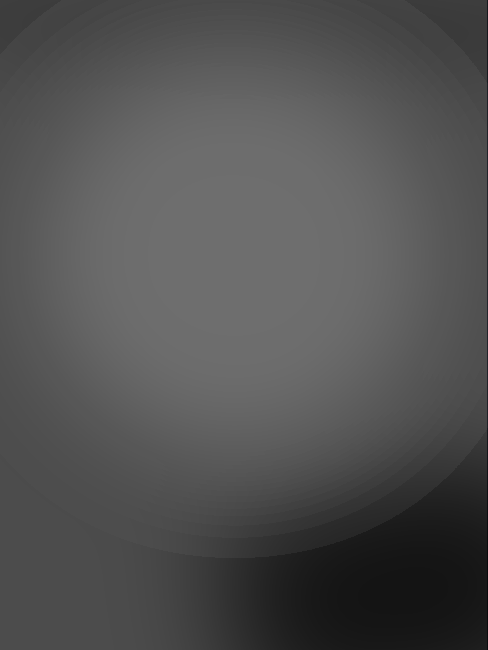What industry does the flange primarily operate in?
Look at the image and respond with a single word or a short phrase.

Oil and gas